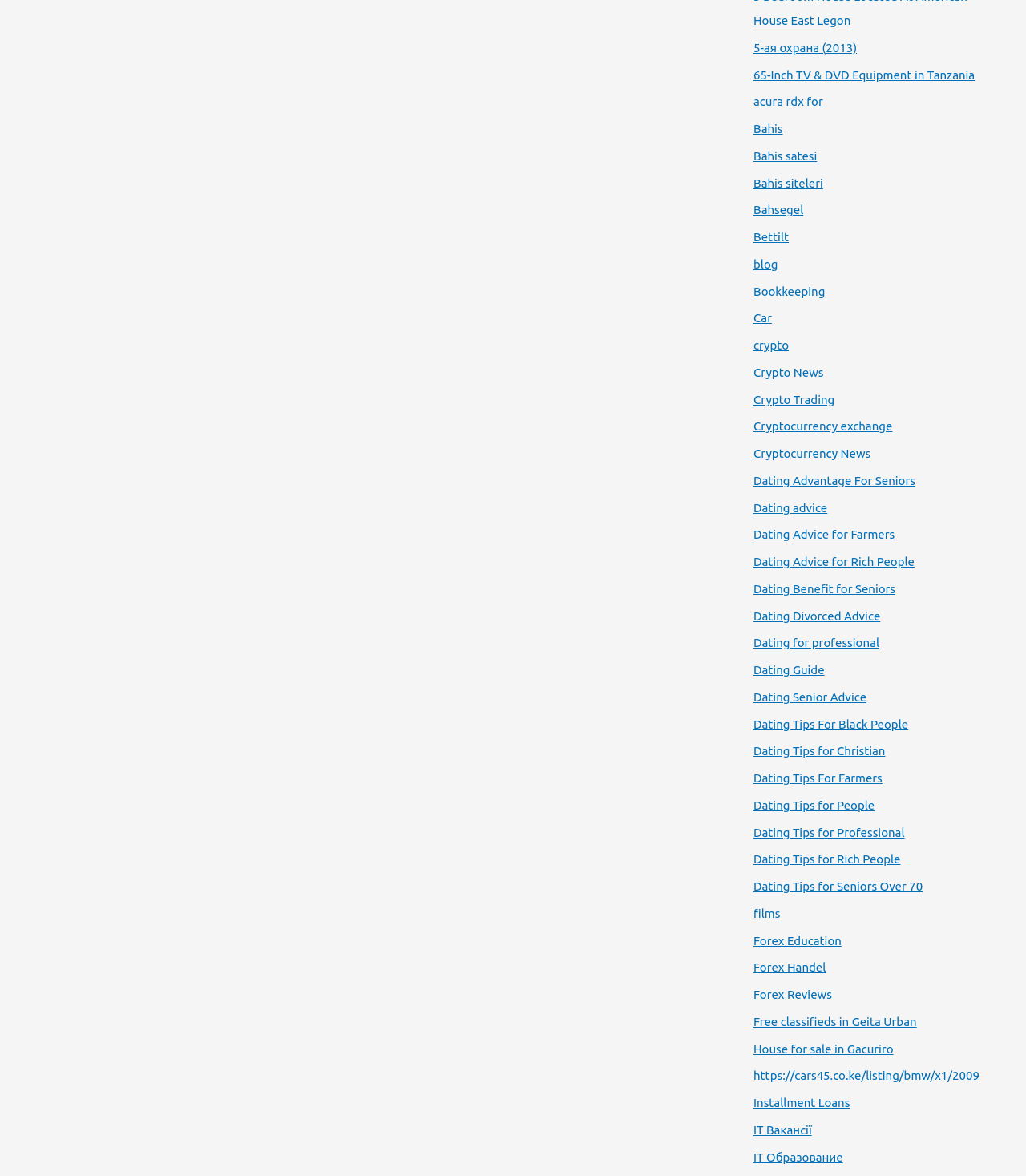How many links are related to finance? Based on the screenshot, please respond with a single word or phrase.

7